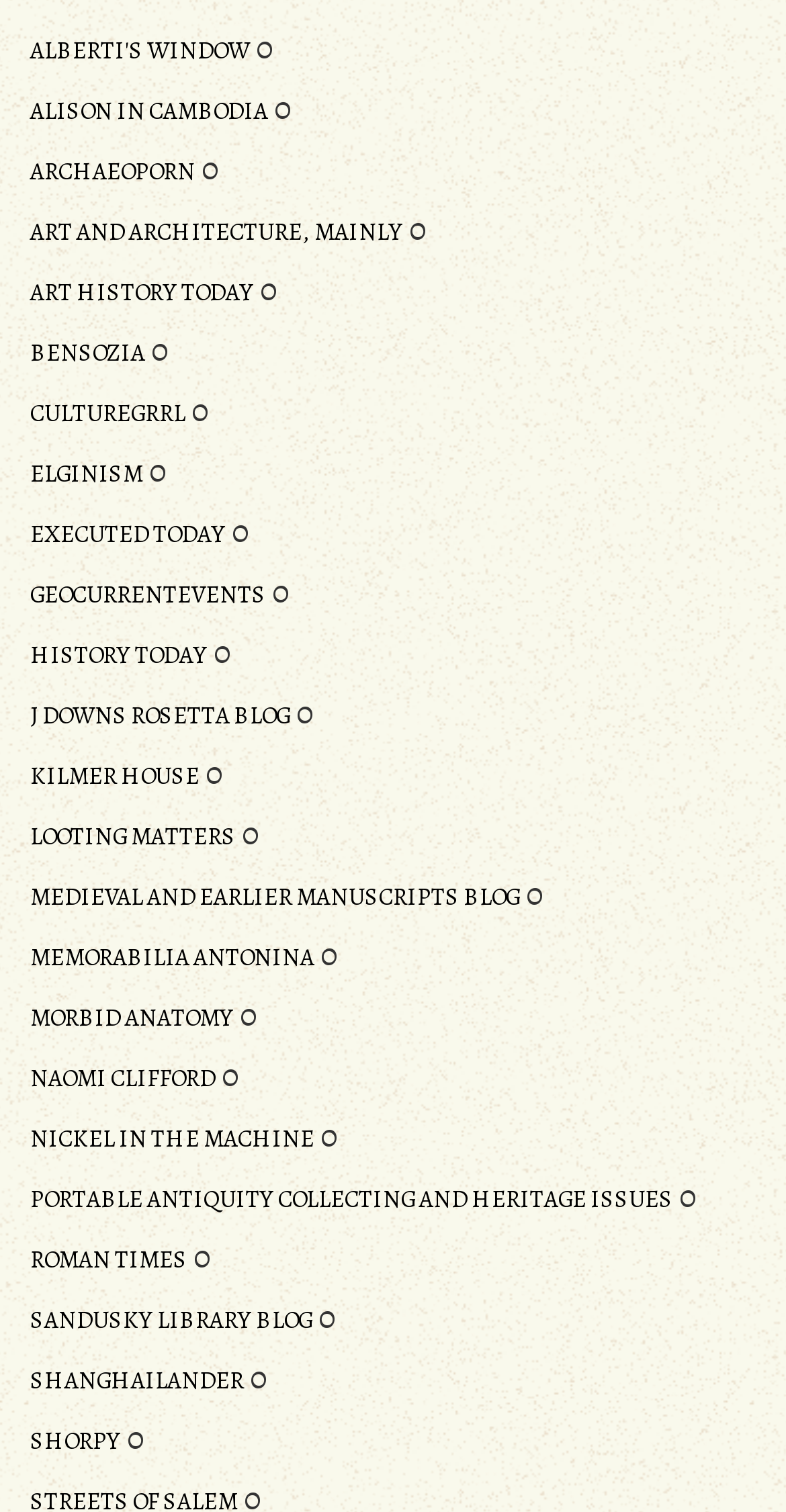Could you indicate the bounding box coordinates of the region to click in order to complete this instruction: "explore LOOTING MATTERS".

[0.038, 0.542, 0.3, 0.564]